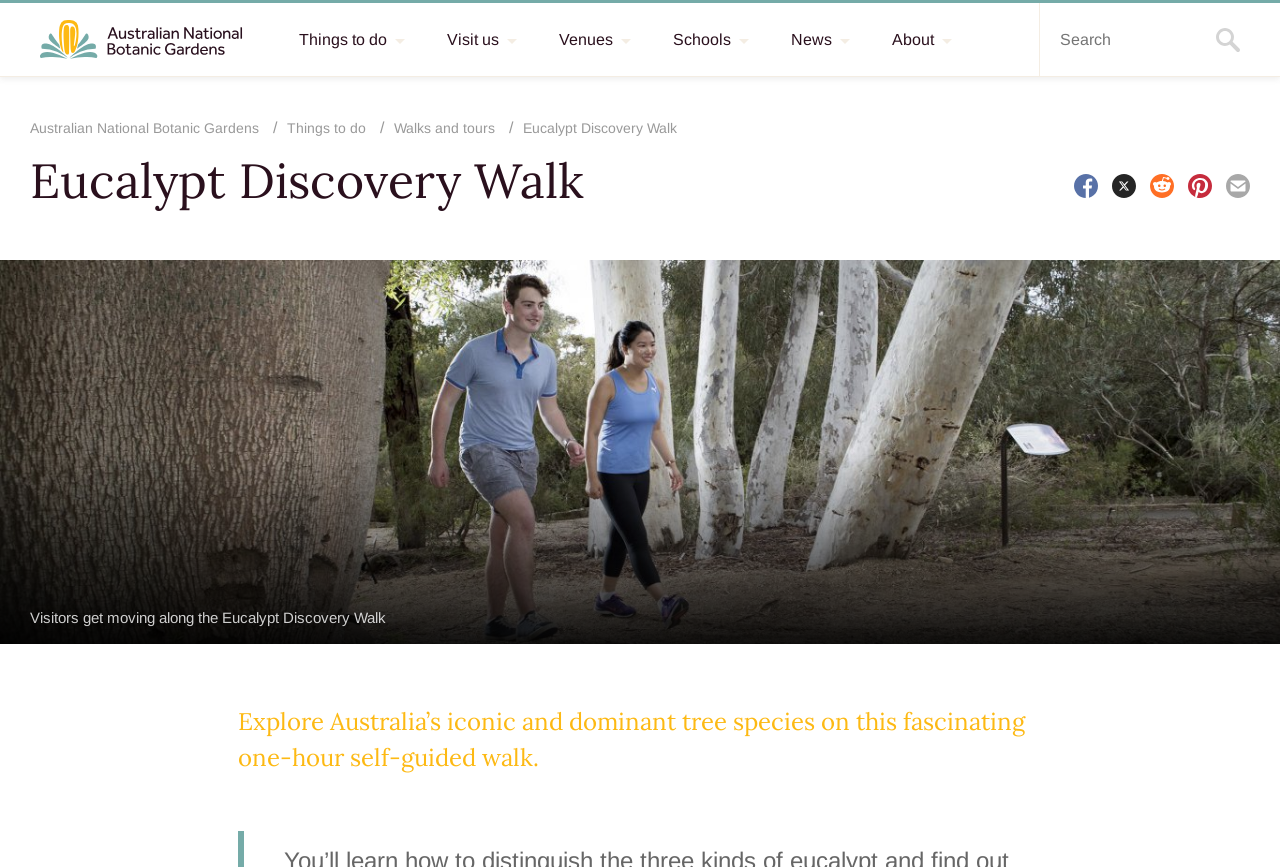From the screenshot, find the bounding box of the UI element matching this description: "Australian National Botanic Gardens". Supply the bounding box coordinates in the form [left, top, right, bottom], each a float between 0 and 1.

[0.031, 0.023, 0.195, 0.069]